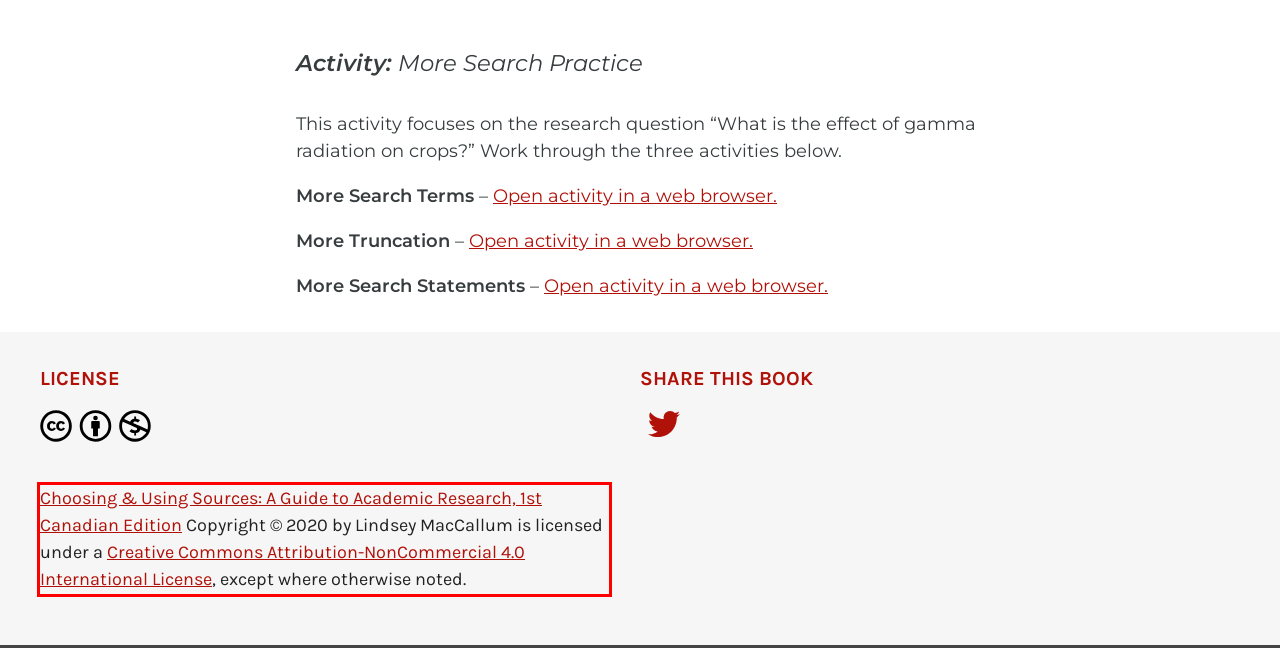Please analyze the provided webpage screenshot and perform OCR to extract the text content from the red rectangle bounding box.

Choosing & Using Sources: A Guide to Academic Research, 1st Canadian Edition Copyright © 2020 by Lindsey MacCallum is licensed under a Creative Commons Attribution-NonCommercial 4.0 International License, except where otherwise noted.